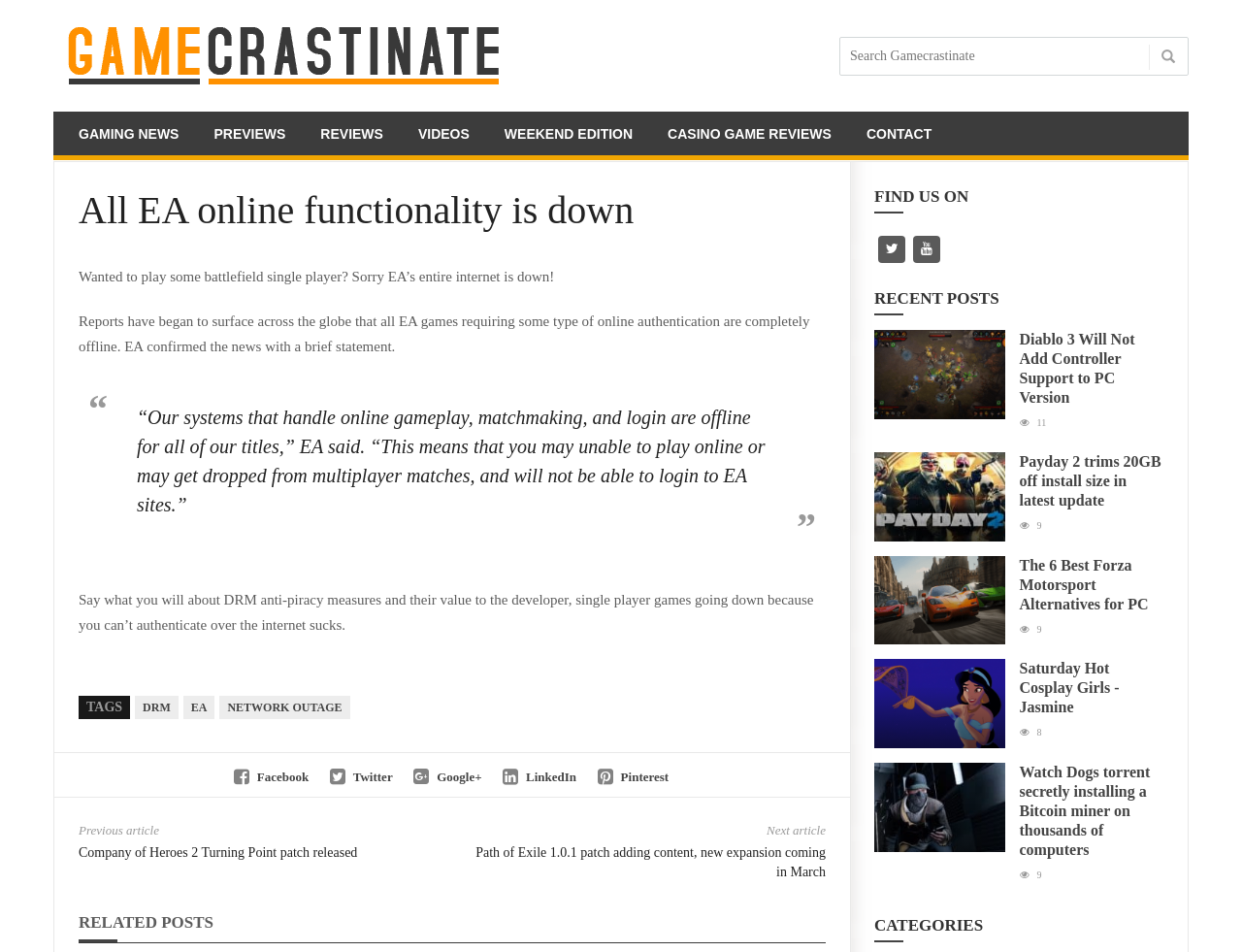Detail the various sections and features present on the webpage.

The webpage appears to be a gaming news website, with a prominent header section at the top featuring a logo and a search bar. Below the header, there are several navigation links, including "GAMING NEWS", "PREVIEWS", "REVIEWS", "VIDEOS", "WEEKEND EDITION", "CASINO GAME REVIEWS", and "CONTACT".

The main content of the webpage is a news article with the title "All EA online functionality is down". The article discusses how EA's online services are currently offline, affecting various games that require online authentication. The article includes several paragraphs of text, as well as a blockquote with a statement from EA.

To the right of the main content, there is a sidebar with several sections. The top section features social media links, including Facebook, Twitter, Google+, LinkedIn, and Pinterest. Below the social media links, there is a section with links to related posts, including "Company of Heroes 2 Turning Point patch released" and "Path of Exile 1.0.1 patch adding content, new expansion coming in March".

Further down the sidebar, there is a section with recent posts, featuring four articles with images and headings. The articles include "Diablo 3 Will Not Add Controller Support to PC Version", "Payday 2 trims 20GB off install size in latest update", "The 6 Best Forza Motorsport Alternatives for PC", and "Saturday Hot Cosplay Girls - Jasmine".

At the very bottom of the webpage, there is a section with categories, including links to various gaming-related topics.